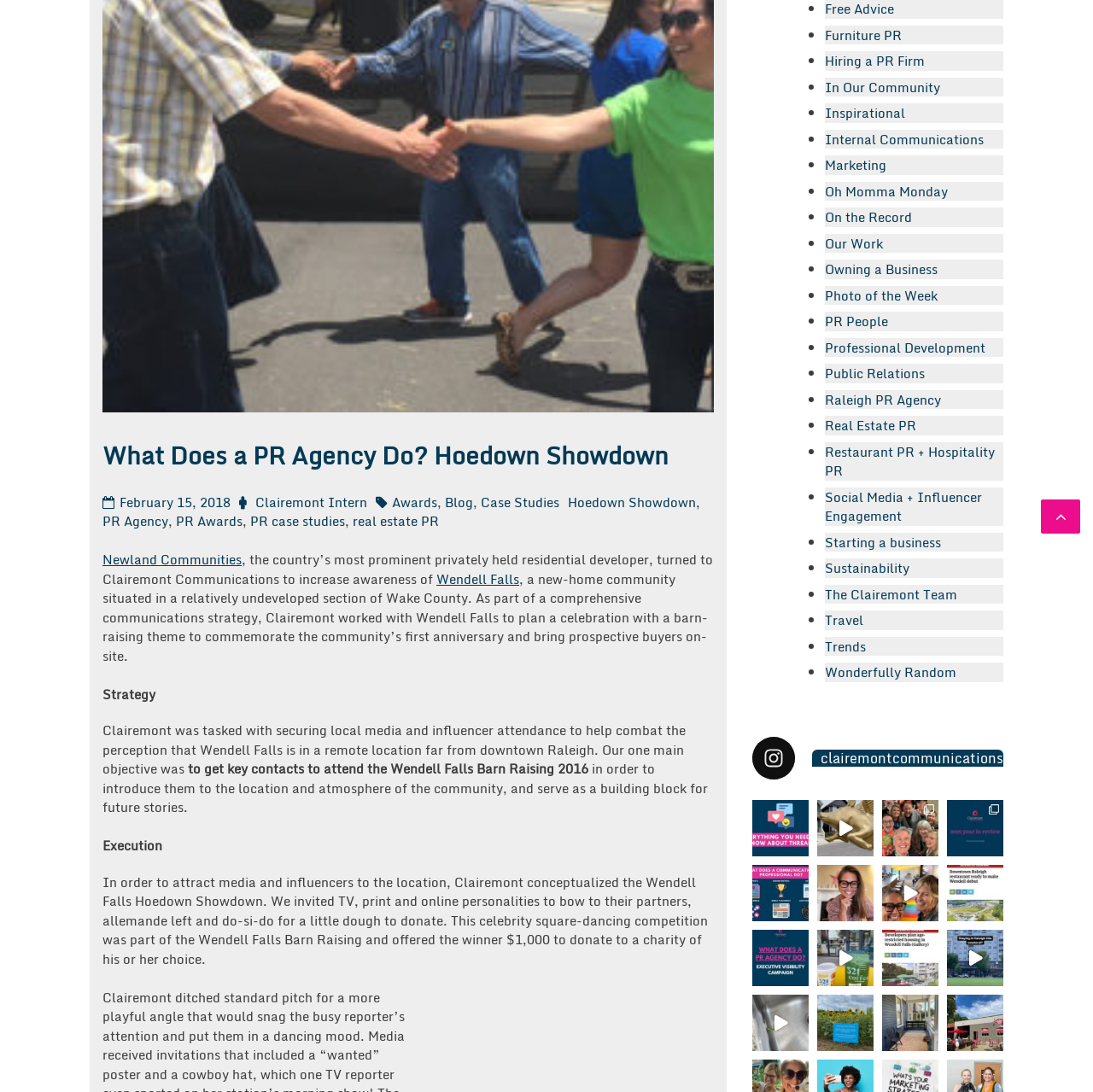Can you find the bounding box coordinates for the UI element given this description: "@clairemontcommunications and @yellowdogcreative g"? Provide the coordinates as four float numbers between 0 and 1: [left, top, right, bottom].

[0.807, 0.792, 0.859, 0.844]